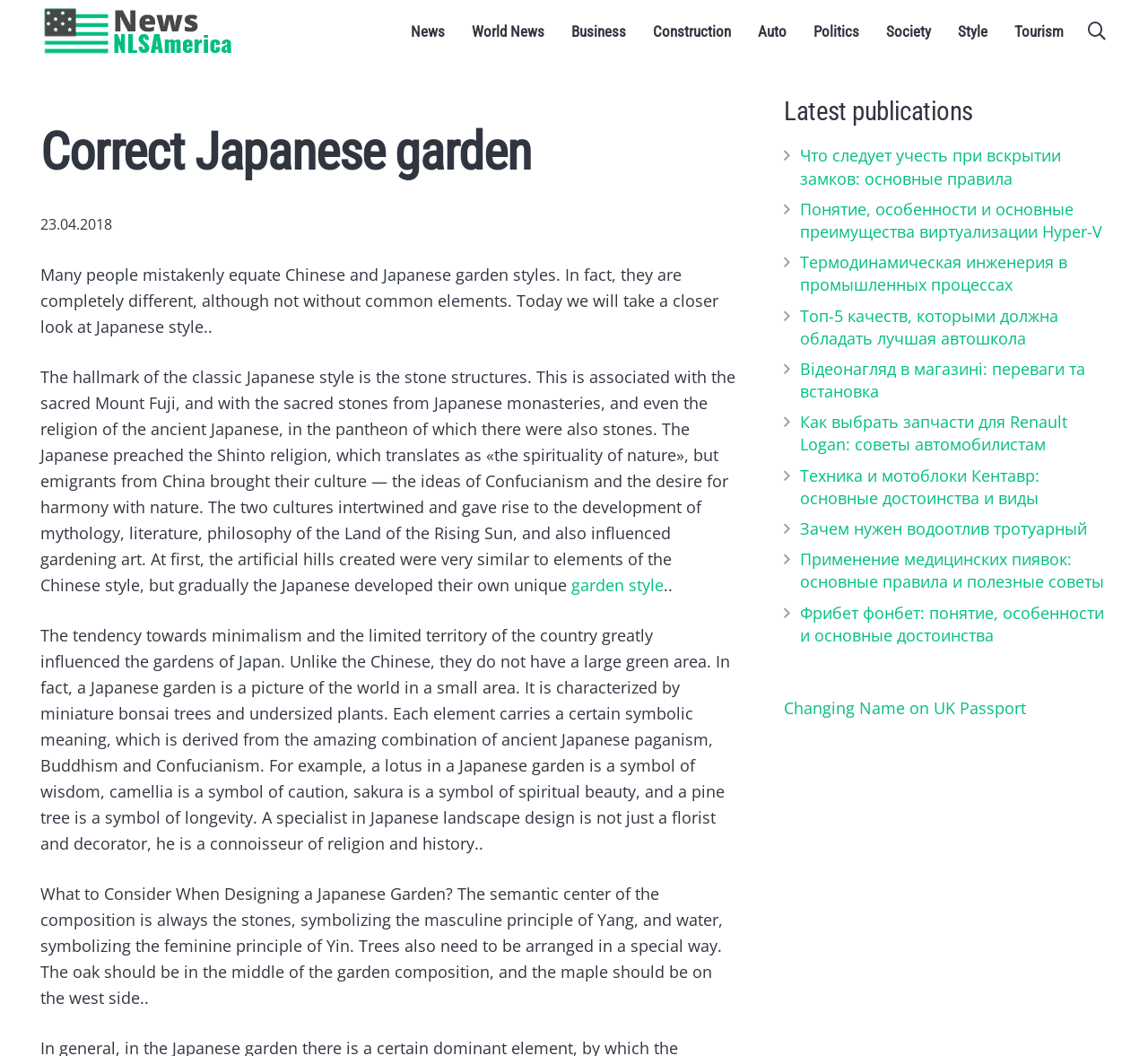Using floating point numbers between 0 and 1, provide the bounding box coordinates in the format (top-left x, top-left y, bottom-right x, bottom-right y). Locate the UI element described here: News

[0.346, 0.008, 0.399, 0.051]